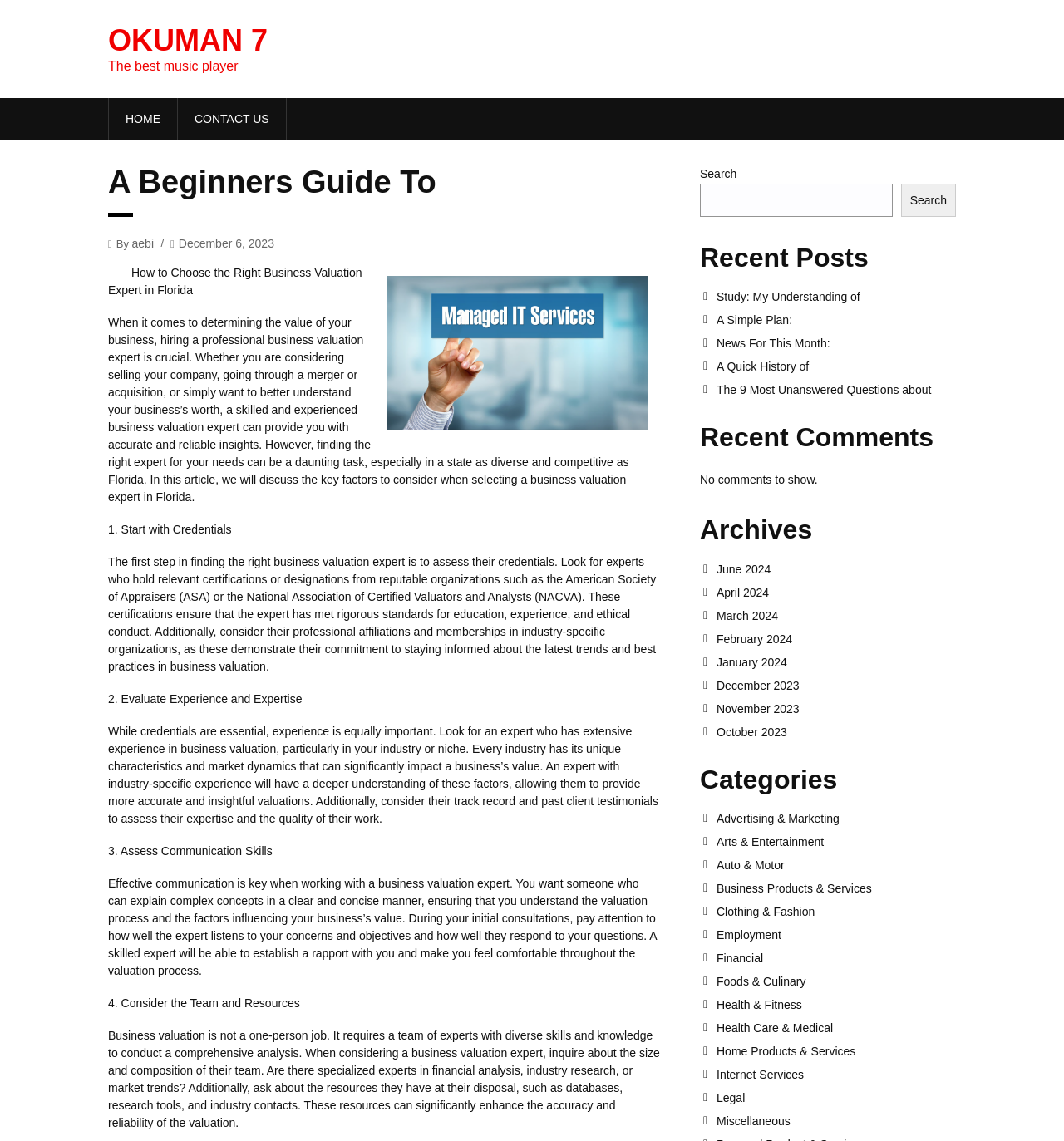Use the information in the screenshot to answer the question comprehensively: What is the topic of the article?

The topic of the article is inferred from the static text 'How to Choose the Right Business Valuation Expert in Florida' and the subsequent paragraphs discussing factors to consider when selecting a business valuation expert, indicating that the article is about business valuation.